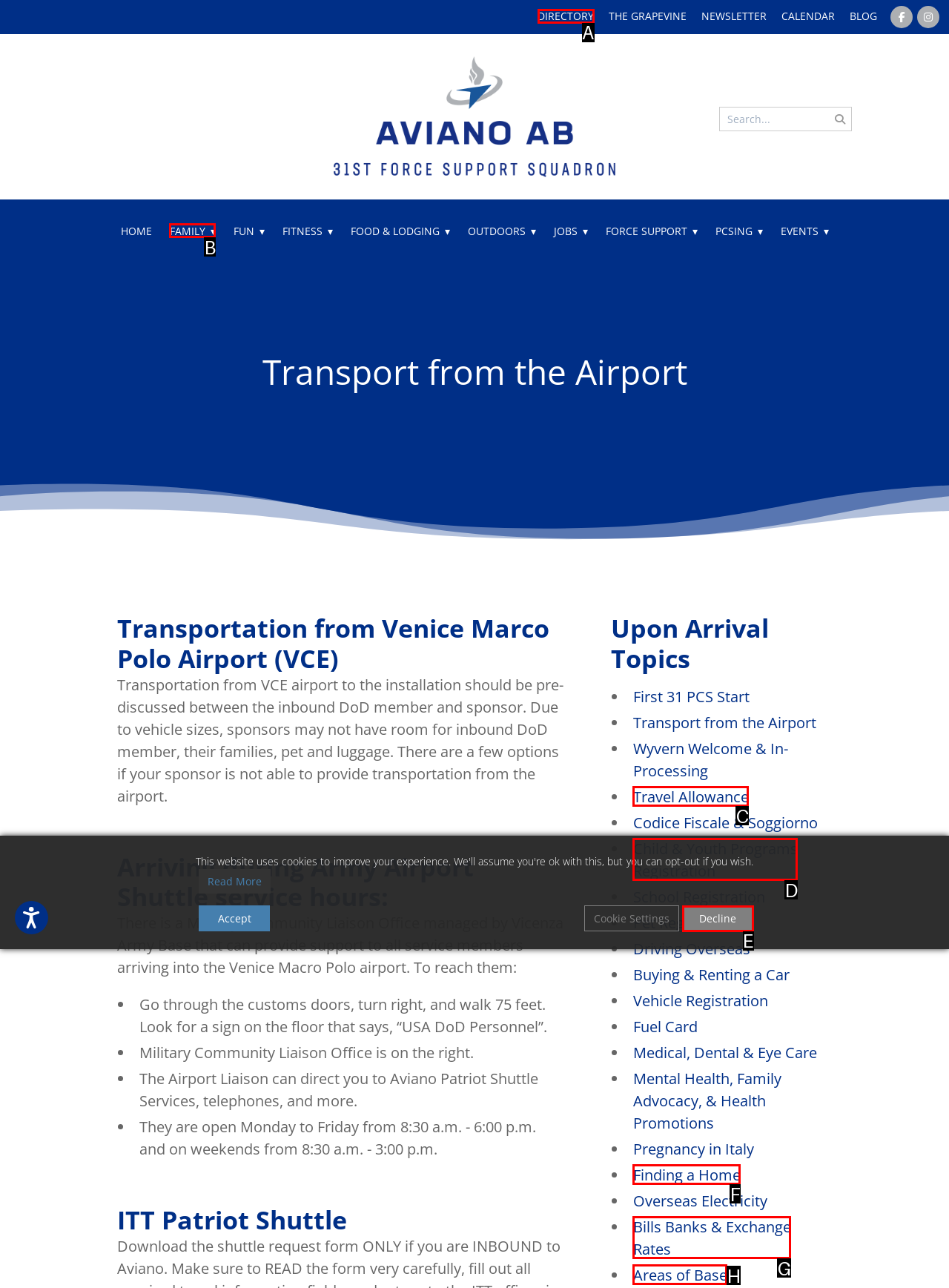Match the following description to a UI element: Family
Provide the letter of the matching option directly.

B